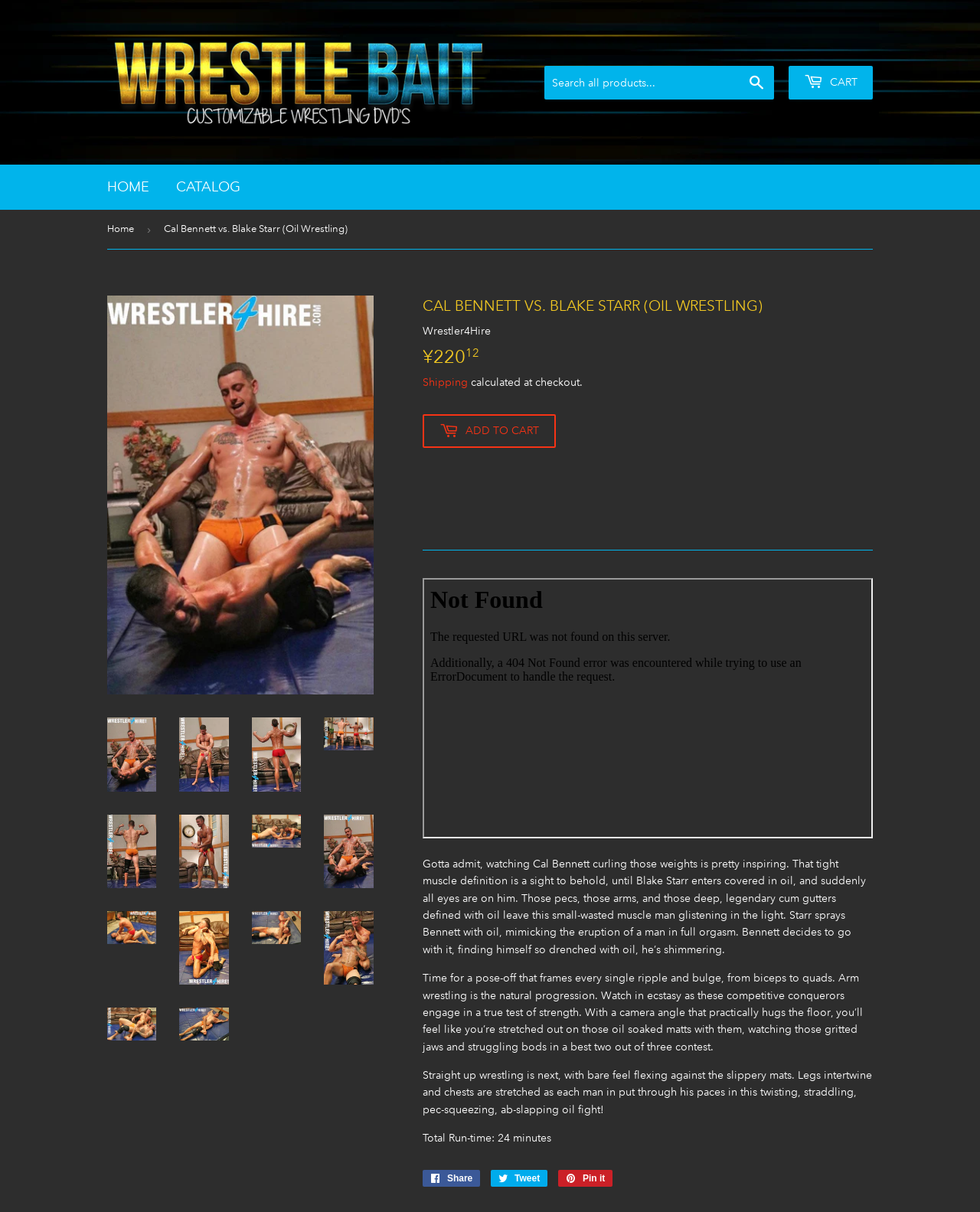Generate a thorough explanation of the webpage's elements.

This webpage is about a wrestling match between Cal Bennett and Blake Starr, with a focus on oil wrestling. At the top of the page, there is a navigation bar with links to "HOME", "CATALOG", and a search bar. Below the navigation bar, there is a breadcrumb trail showing the current page's location.

The main content of the page is divided into two sections. On the left side, there is a large image of the wrestling match, with several smaller images of the same match below it. These images are arranged in a grid-like pattern, with three rows and three columns.

On the right side of the page, there is a description of the wrestling match, written in a promotional tone. The text describes the match as a "pose-off" and an "oil fight", highlighting the physical attributes of the wrestlers and the intensity of the competition. The text also mentions the duration of the match, which is 24 minutes.

Below the description, there are several buttons and links, including a "ADD TO CART" button, a "Shipping" link, and social media sharing links. There is also a separator line dividing the main content from the footer section.

In the footer section, there are more links and buttons, including a "Share on Facebook" link, a "Tweet on Twitter" link, and a "Pin on Pinterest" link. Overall, the webpage is designed to promote the wrestling match and encourage visitors to purchase or share the content.